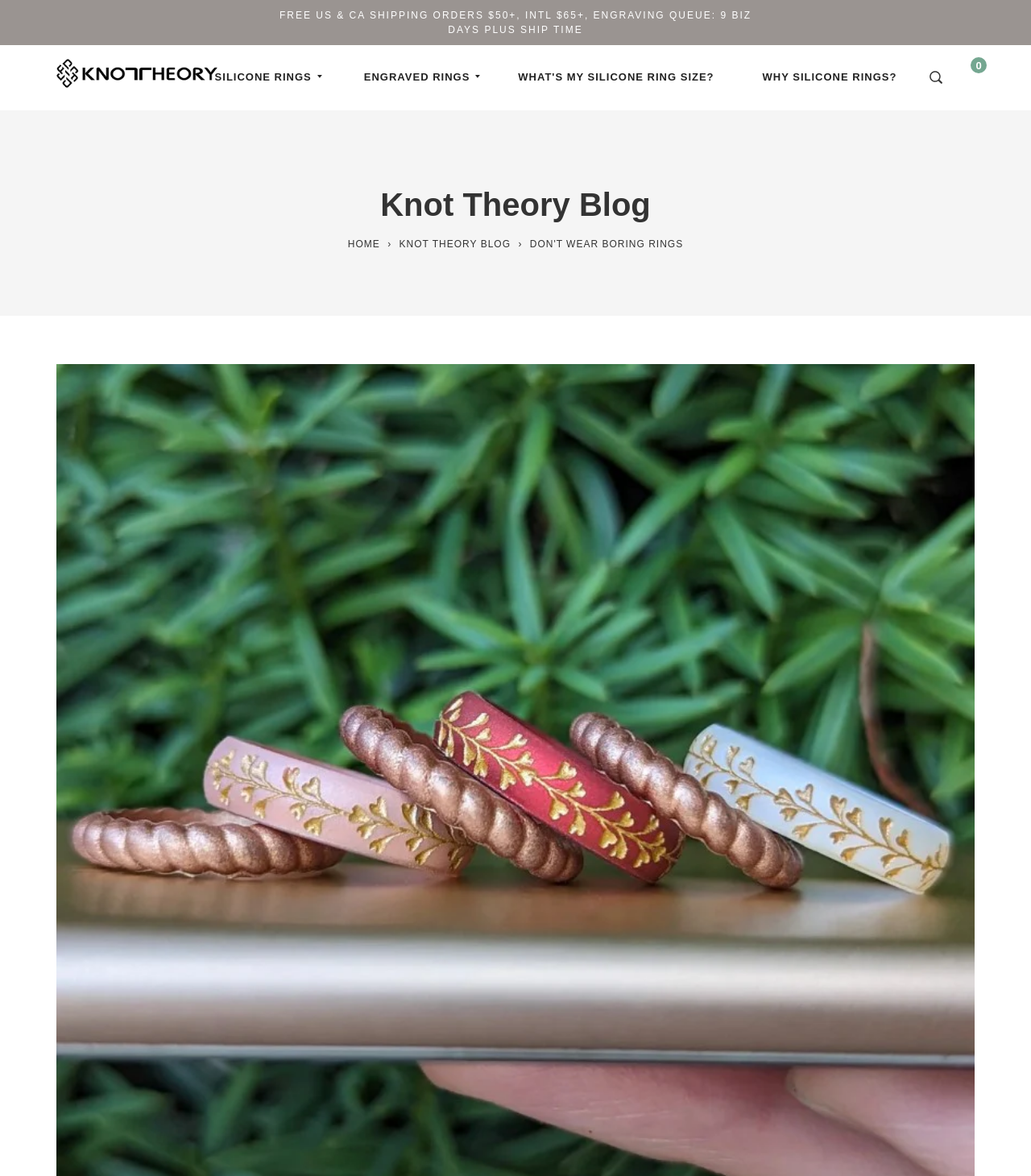Provide your answer to the question using just one word or phrase: Is there a blog section on this website?

Yes